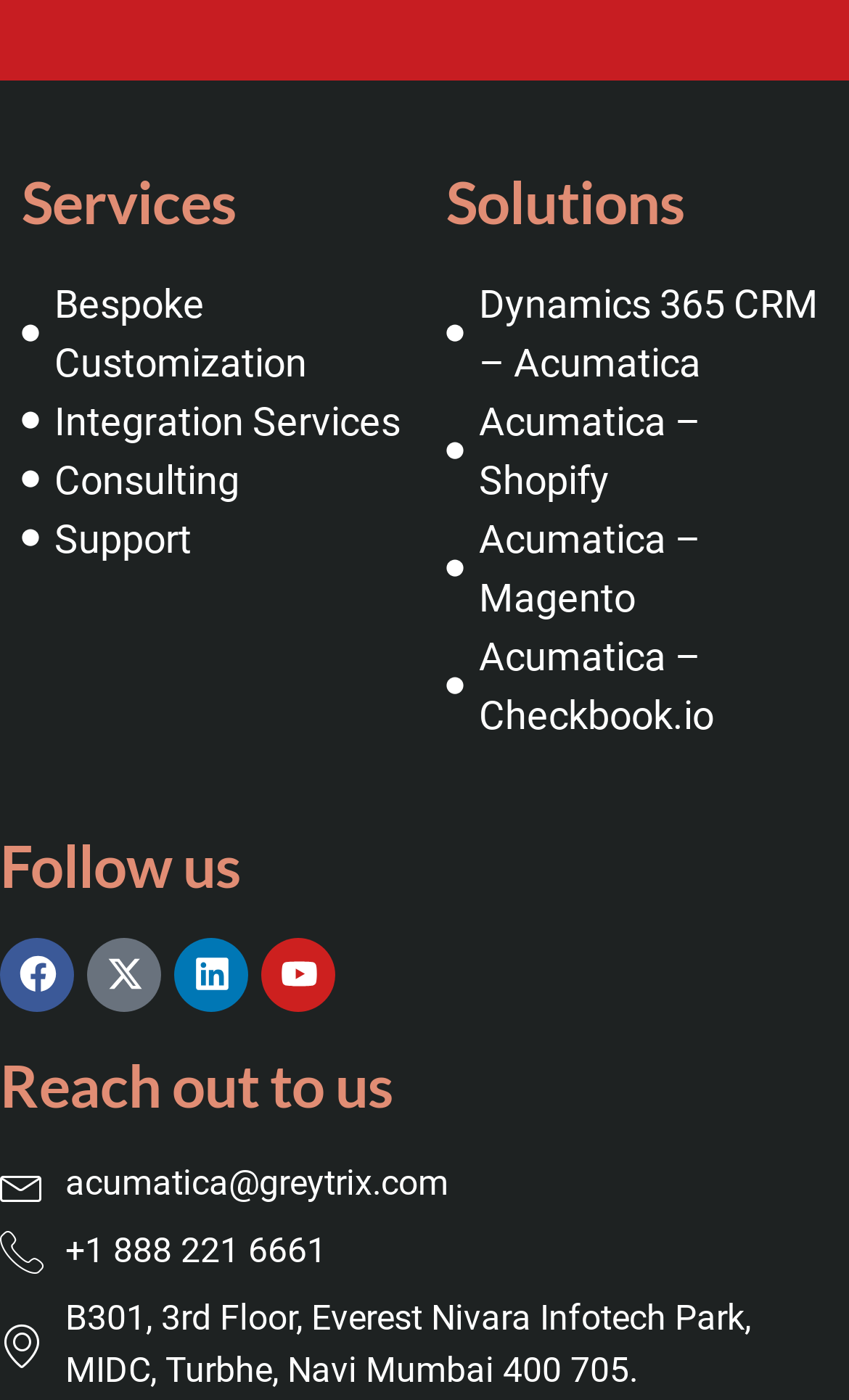Identify the bounding box coordinates of the region that needs to be clicked to carry out this instruction: "Contact us via email". Provide these coordinates as four float numbers ranging from 0 to 1, i.e., [left, top, right, bottom].

[0.0, 0.826, 1.0, 0.863]